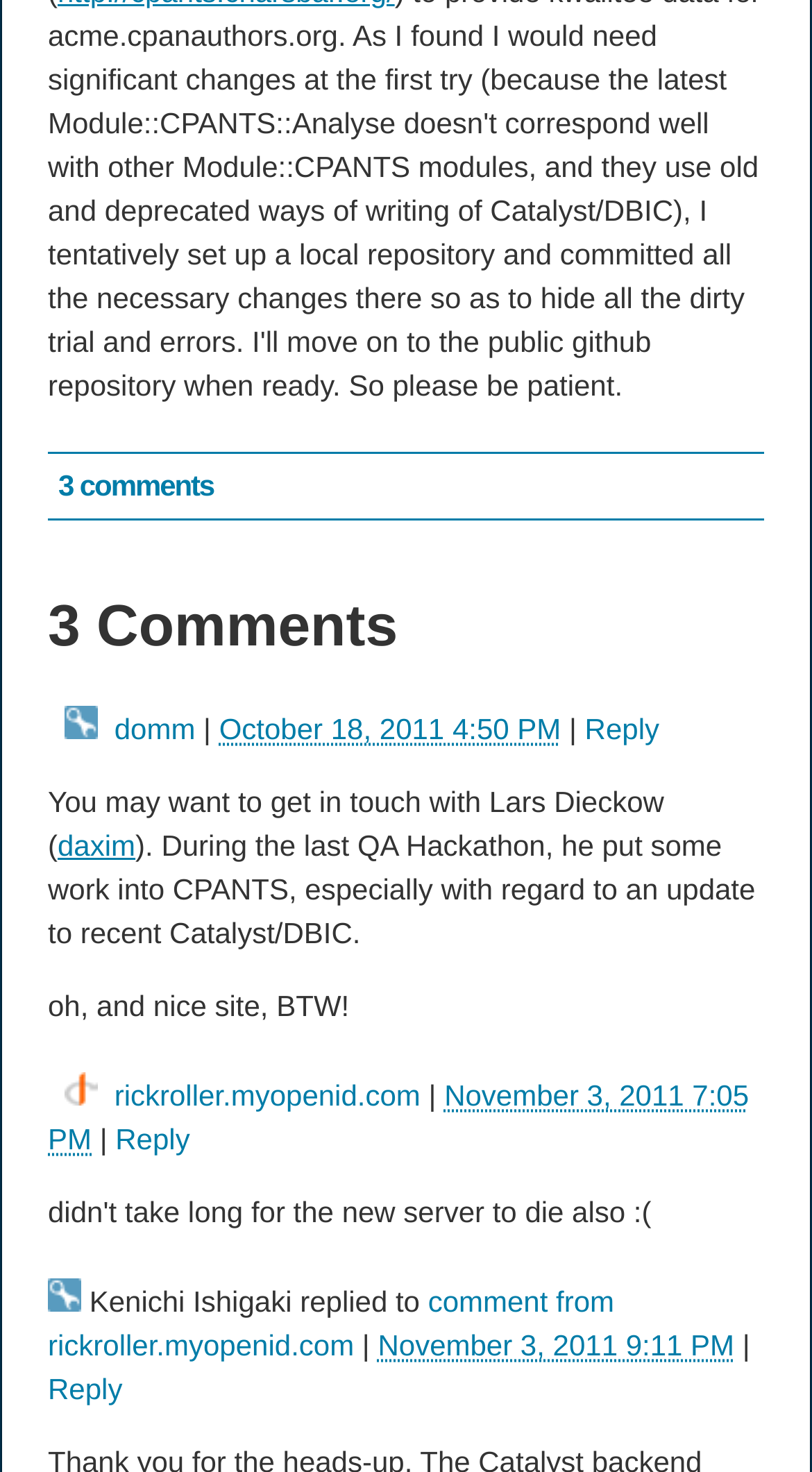Please locate the bounding box coordinates of the element that should be clicked to complete the given instruction: "go to a user's profile page".

[0.141, 0.733, 0.518, 0.756]